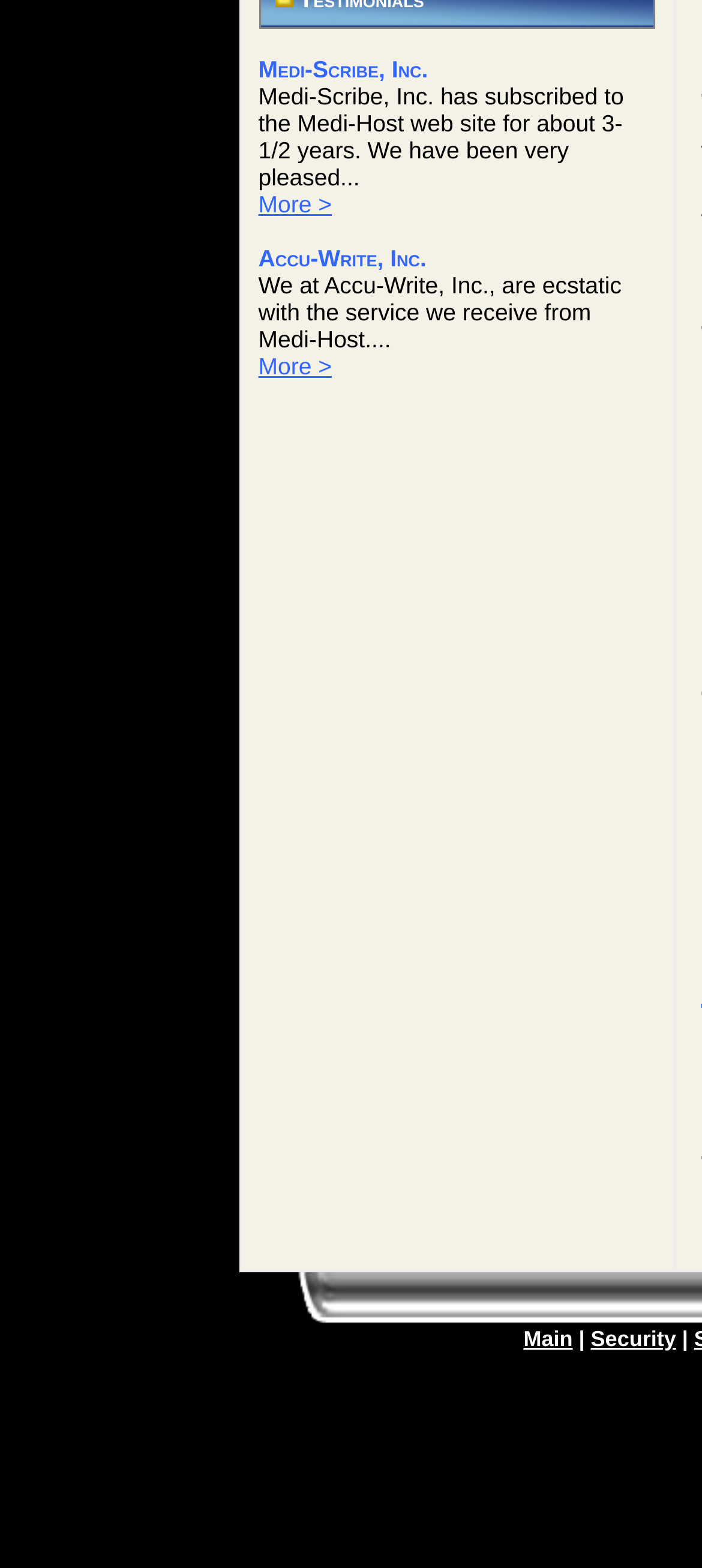Identify and provide the bounding box coordinates of the UI element described: "More >". The coordinates should be formatted as [left, top, right, bottom], with each number being a float between 0 and 1.

[0.368, 0.225, 0.473, 0.242]